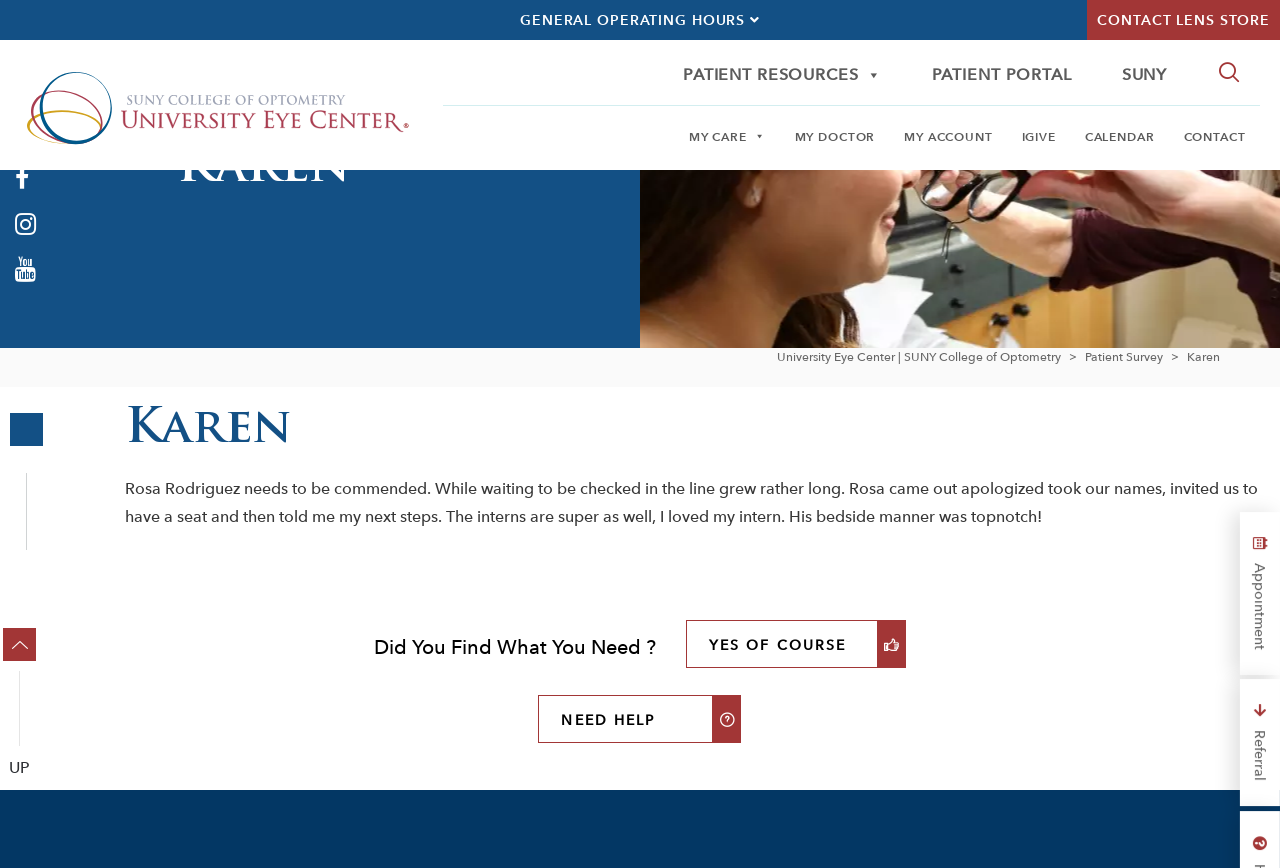Identify the bounding box coordinates of the region that needs to be clicked to carry out this instruction: "Read article about Empowering Homeowners: Vital Strategies to Prevent Foreclosure on VA Loans Revealed". Provide these coordinates as four float numbers ranging from 0 to 1, i.e., [left, top, right, bottom].

None